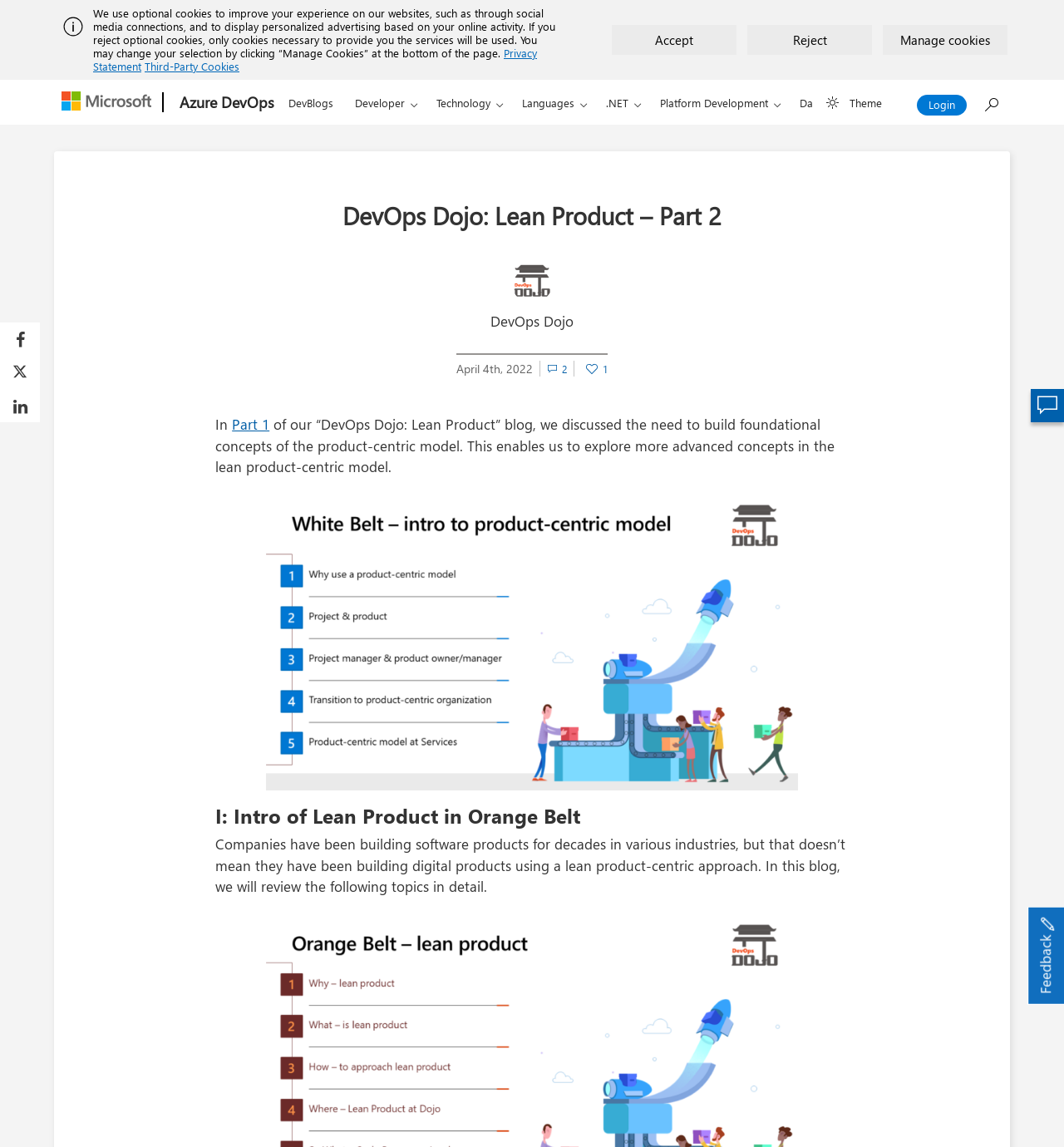Identify the bounding box for the UI element described as: ".NET". Ensure the coordinates are four float numbers between 0 and 1, formatted as [left, top, right, bottom].

[0.559, 0.07, 0.615, 0.109]